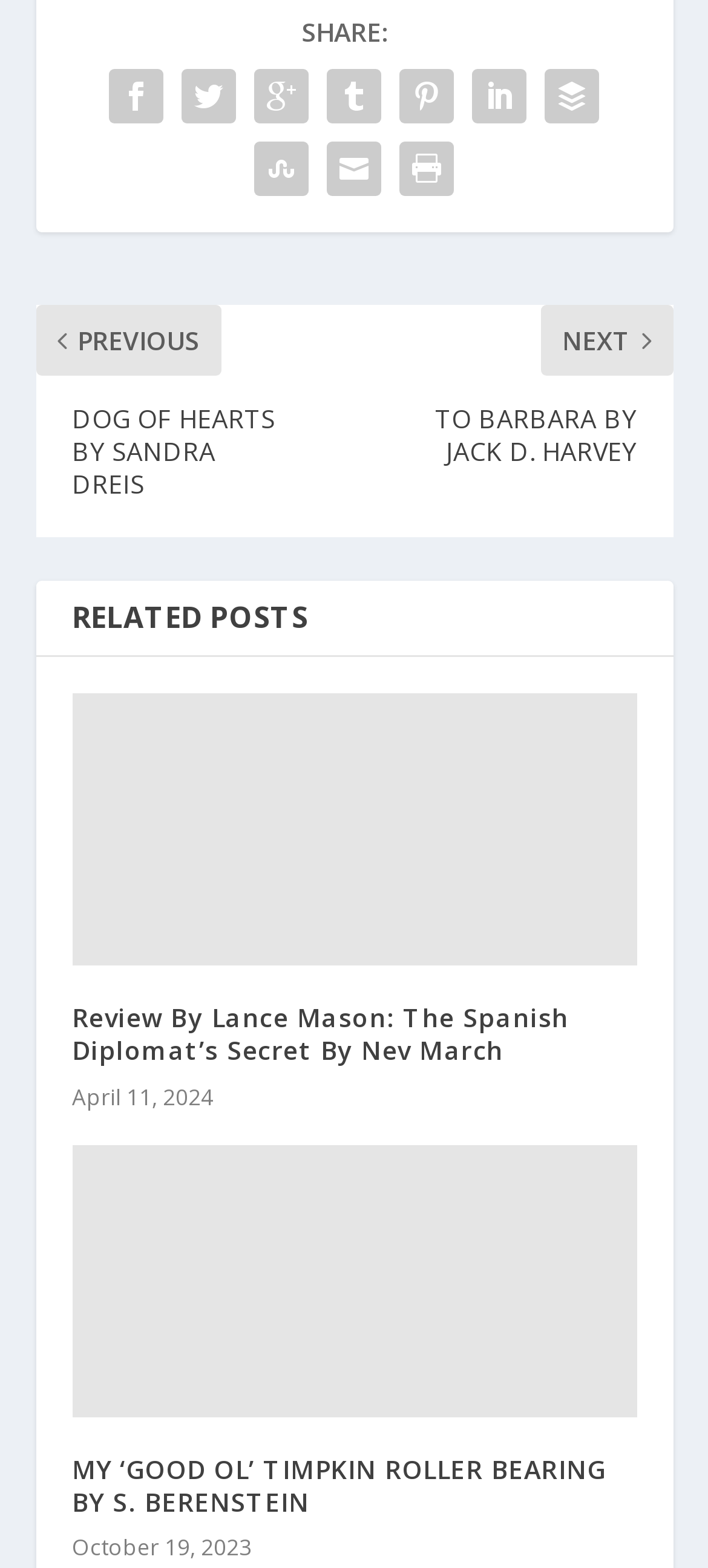Provide a short answer using a single word or phrase for the following question: 
How many related posts are displayed on the webpage?

2